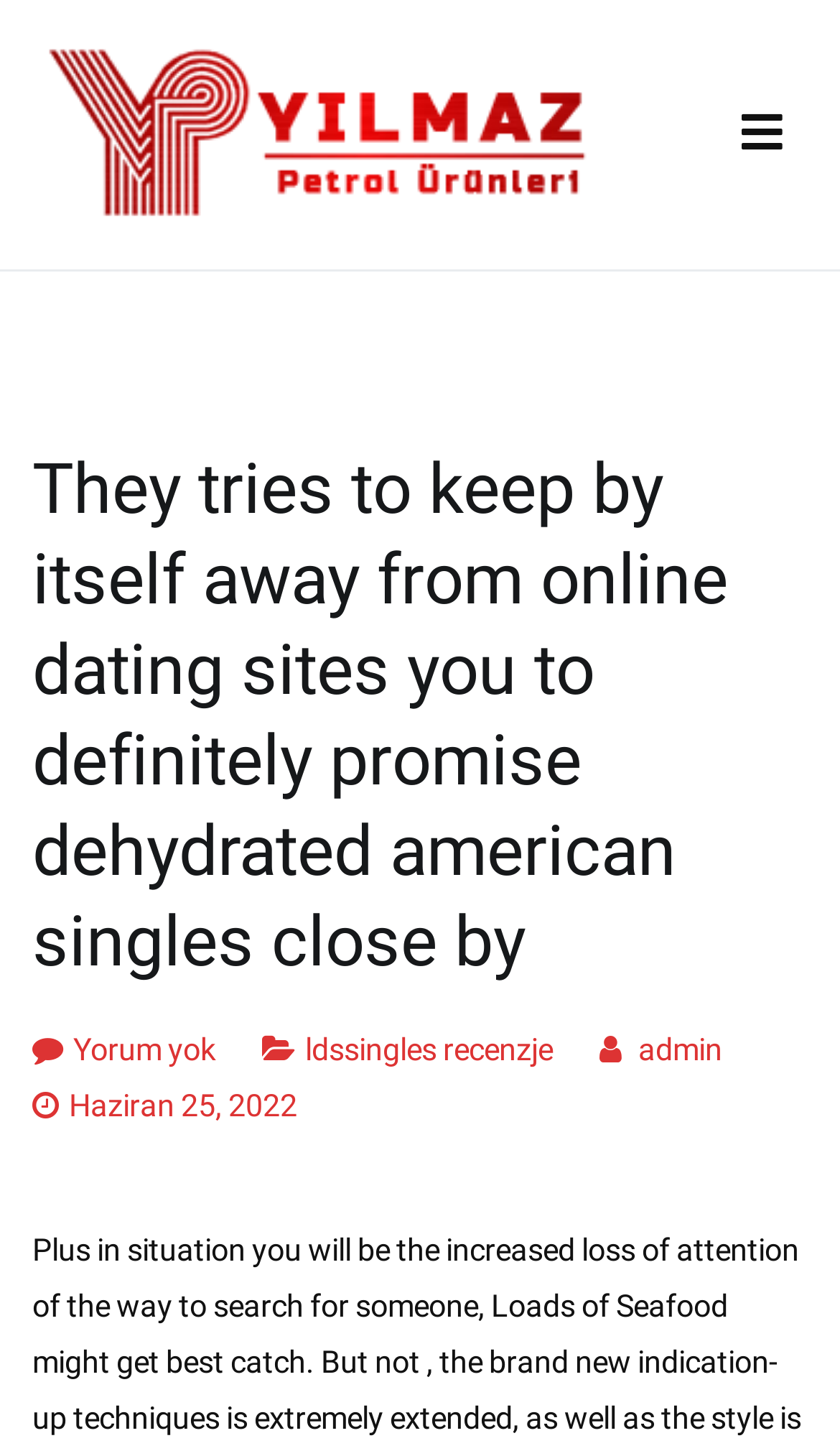What is the date of the latest article?
Using the image as a reference, answer the question with a short word or phrase.

Haziran 25, 2022